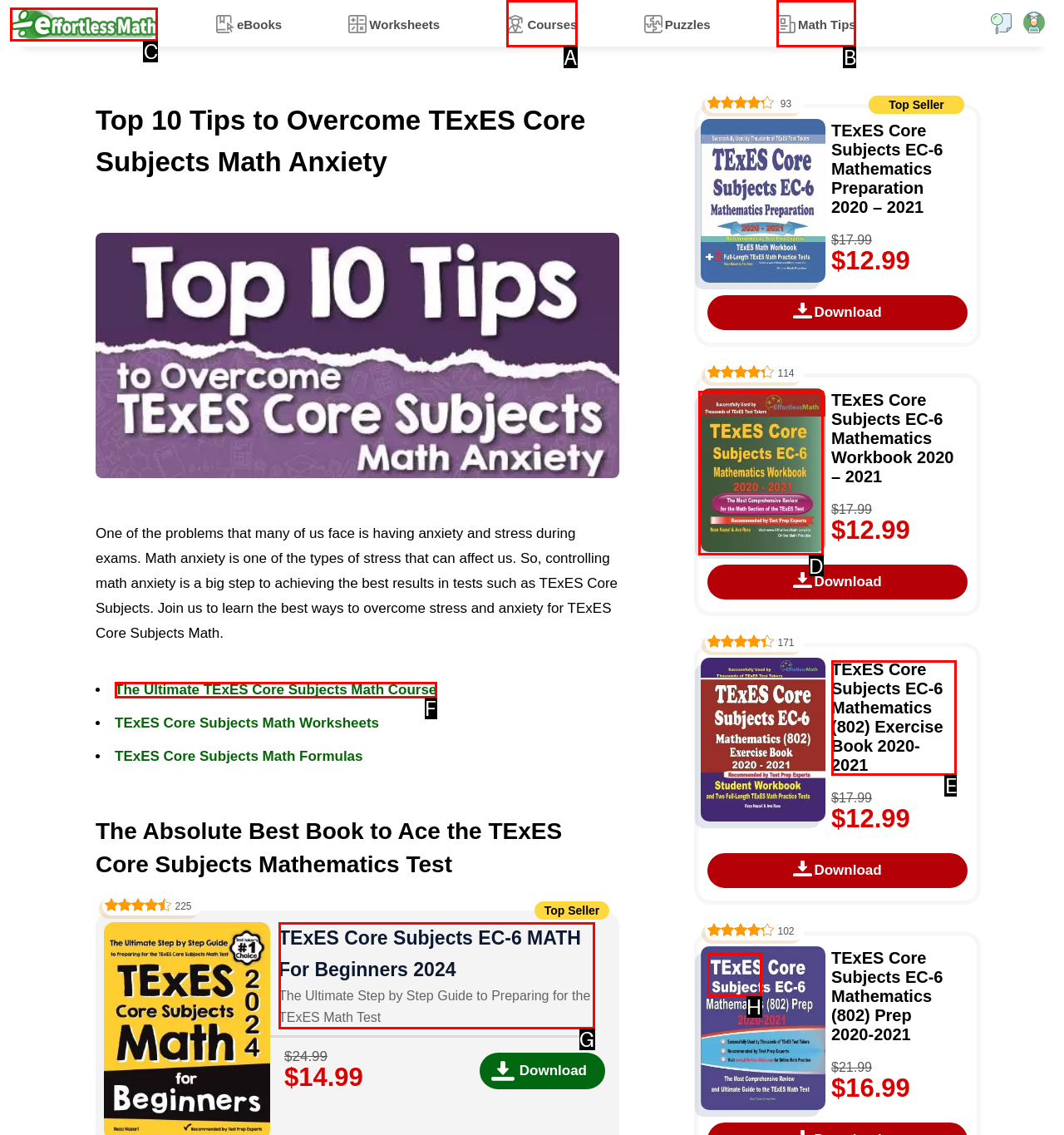For the instruction: Check the customer ratings of 'TExES Core Subjects EC-6 Mathematics (802) Prep 2020-2021', which HTML element should be clicked?
Respond with the letter of the appropriate option from the choices given.

H